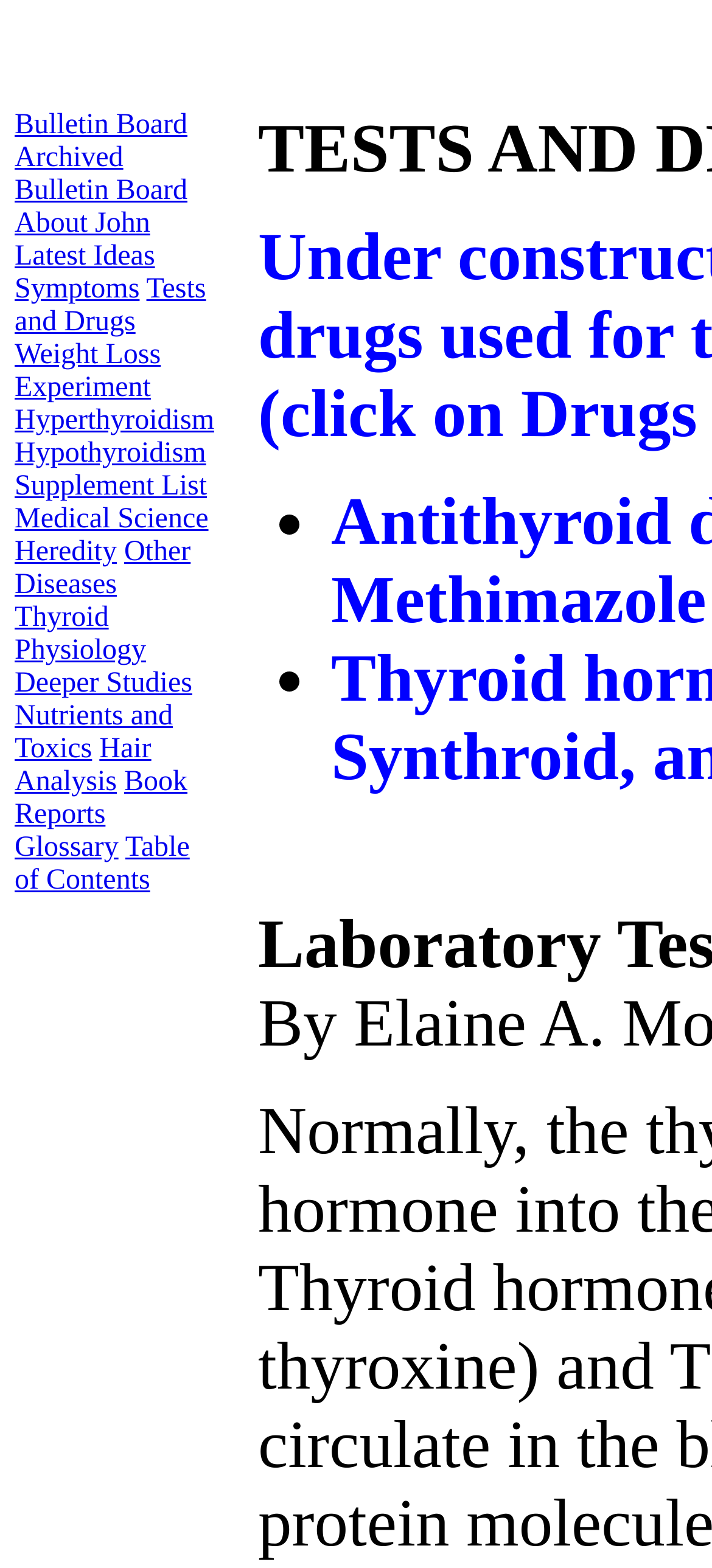Respond to the question below with a concise word or phrase:
What is the topic of the link that comes after 'Tests and Drugs'?

Weight Loss Experiment